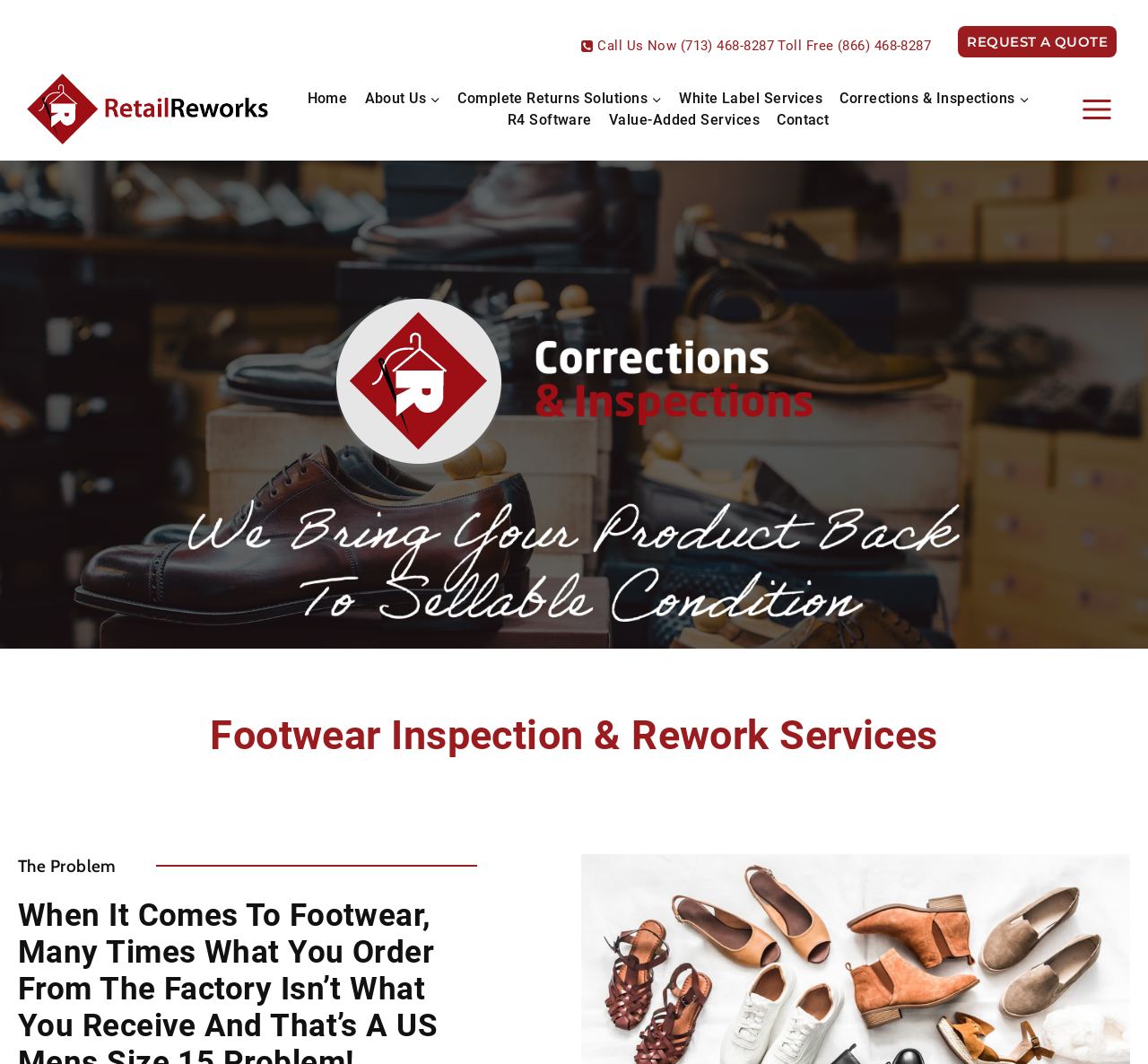Please provide a detailed answer to the question below by examining the image:
What type of services does Retail Reworks offer besides footwear inspection?

By examining the webpage content, I found that Retail Reworks offers not only footwear inspection but also rework services, as indicated by the 'Footwear Inspection & Rework Services' heading and the 'Corrections & Inspections' link in the navigation menu.